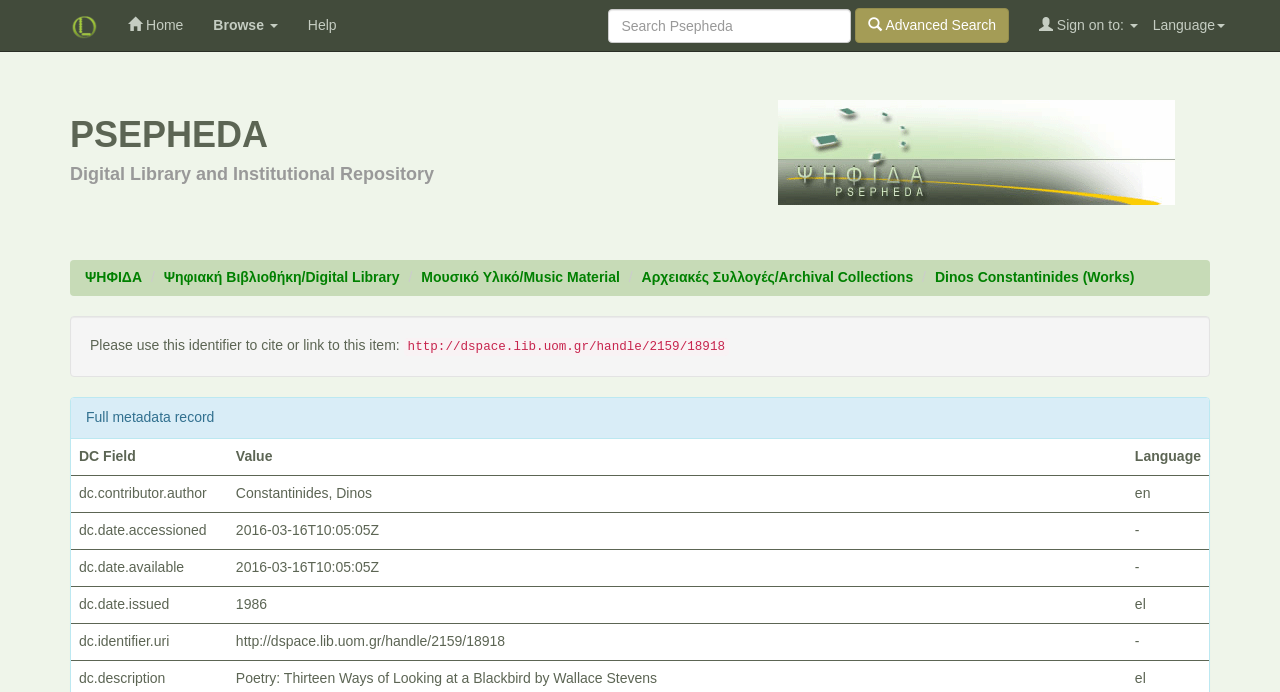Please specify the bounding box coordinates of the region to click in order to perform the following instruction: "View the full metadata record".

[0.067, 0.591, 0.168, 0.614]